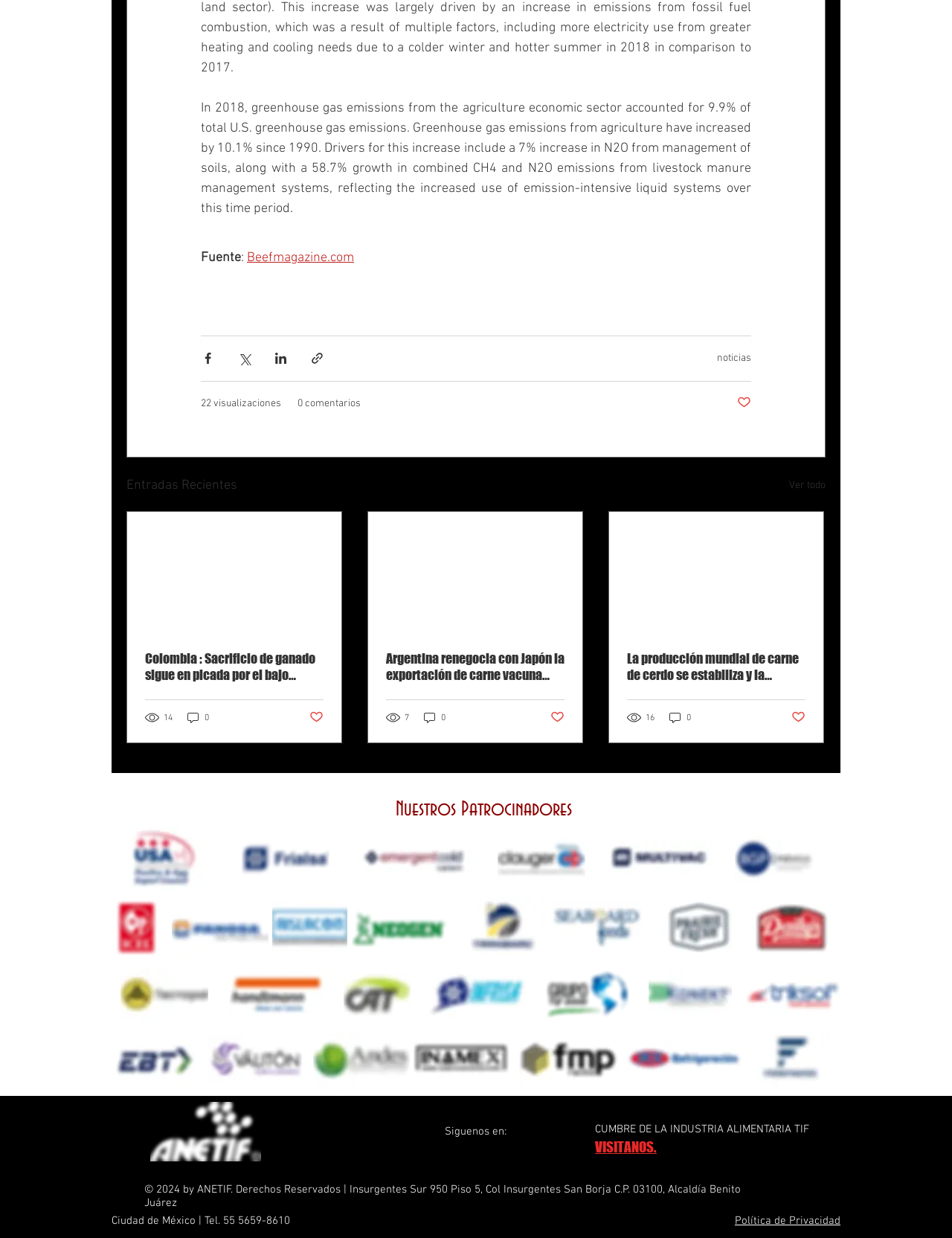How many comentarios does the article 'La producción mundial de carne de cerdo se estabiliza y la industria vuelve a ser rentable' have?
Answer the question in as much detail as possible.

The link element with ID 706 has the text '0 comentarios', which indicates the number of comentarios for the article 'La producción mundial de carne de cerdo se estabiliza y la industria vuelve a ser rentable'.